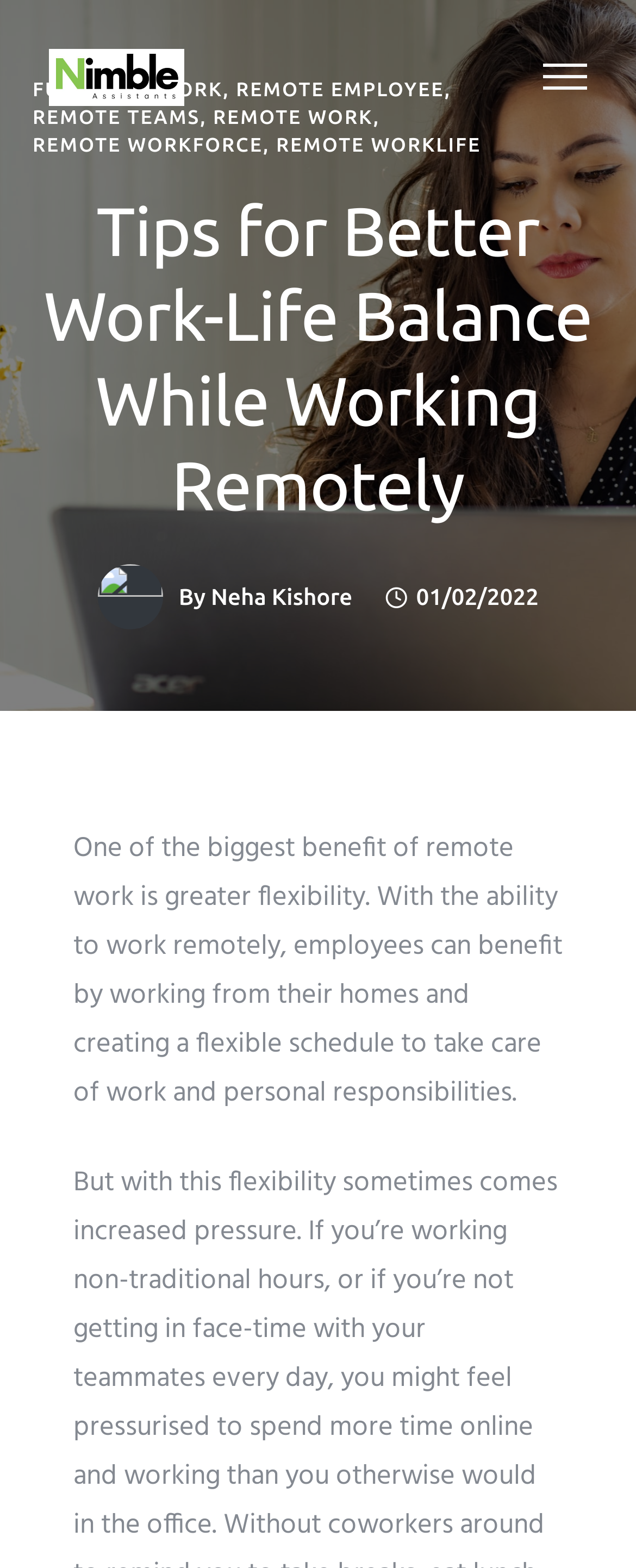Answer the following inquiry with a single word or phrase:
What is one benefit of remote work?

Greater flexibility